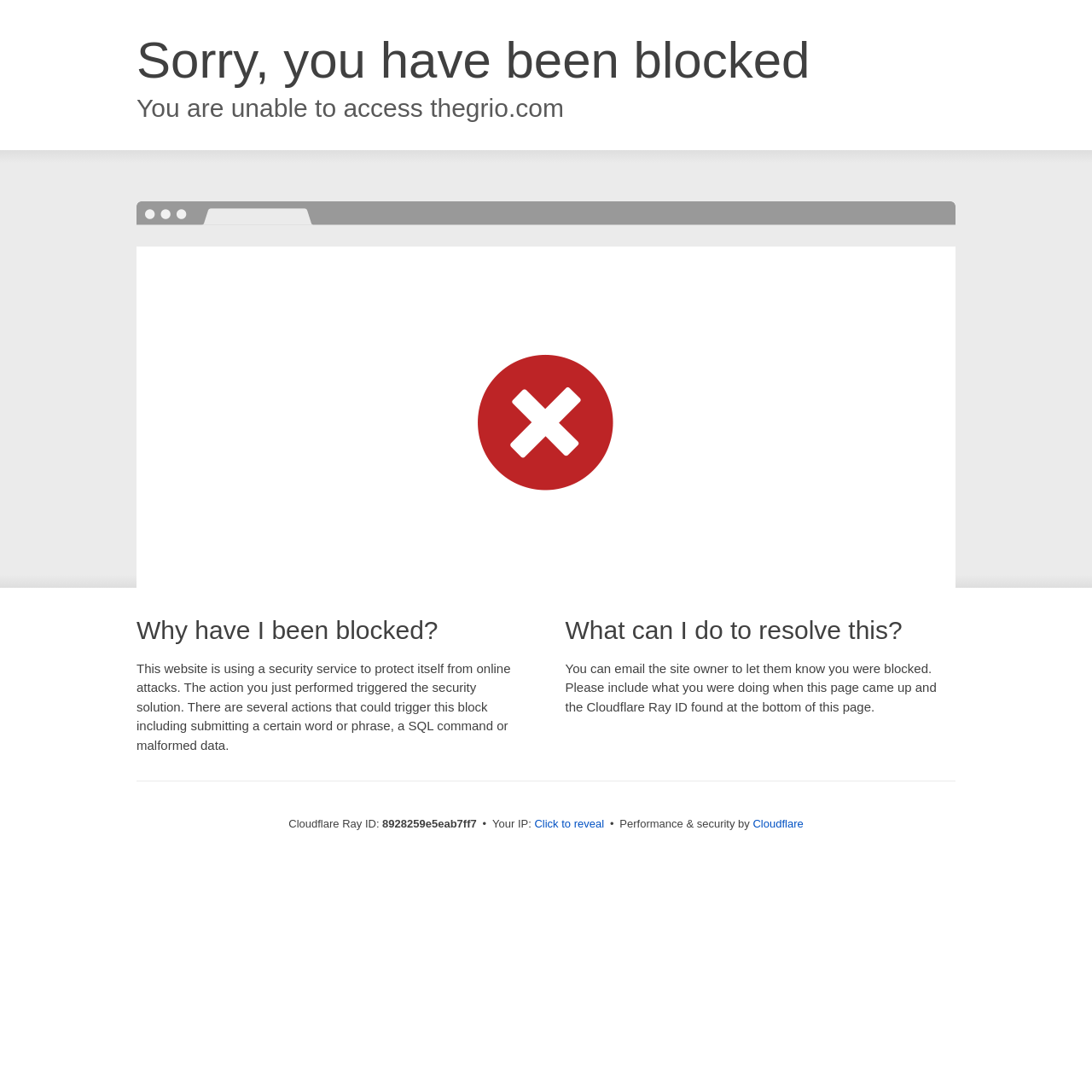Locate the UI element that matches the description Click to reveal in the webpage screenshot. Return the bounding box coordinates in the format (top-left x, top-left y, bottom-right x, bottom-right y), with values ranging from 0 to 1.

[0.489, 0.747, 0.553, 0.762]